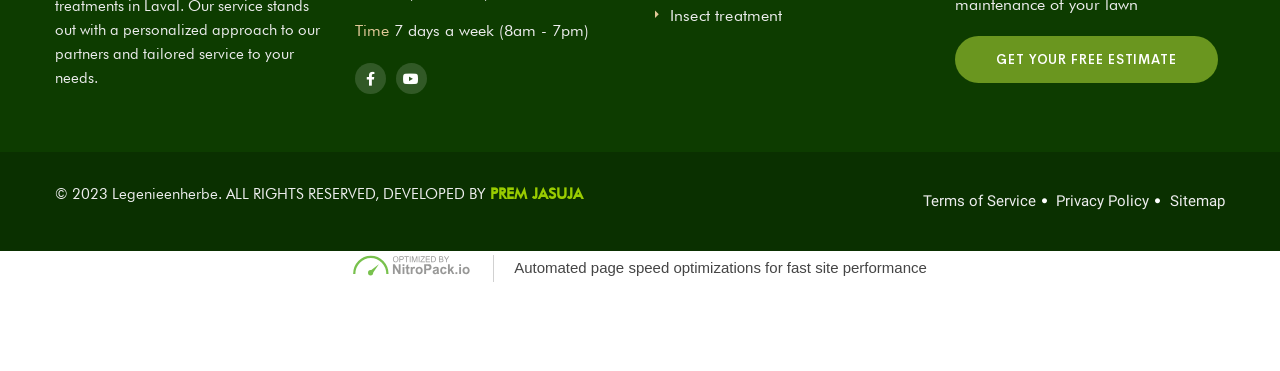Answer the question using only a single word or phrase: 
What is the company's email address?

info@legenieenherbe.com